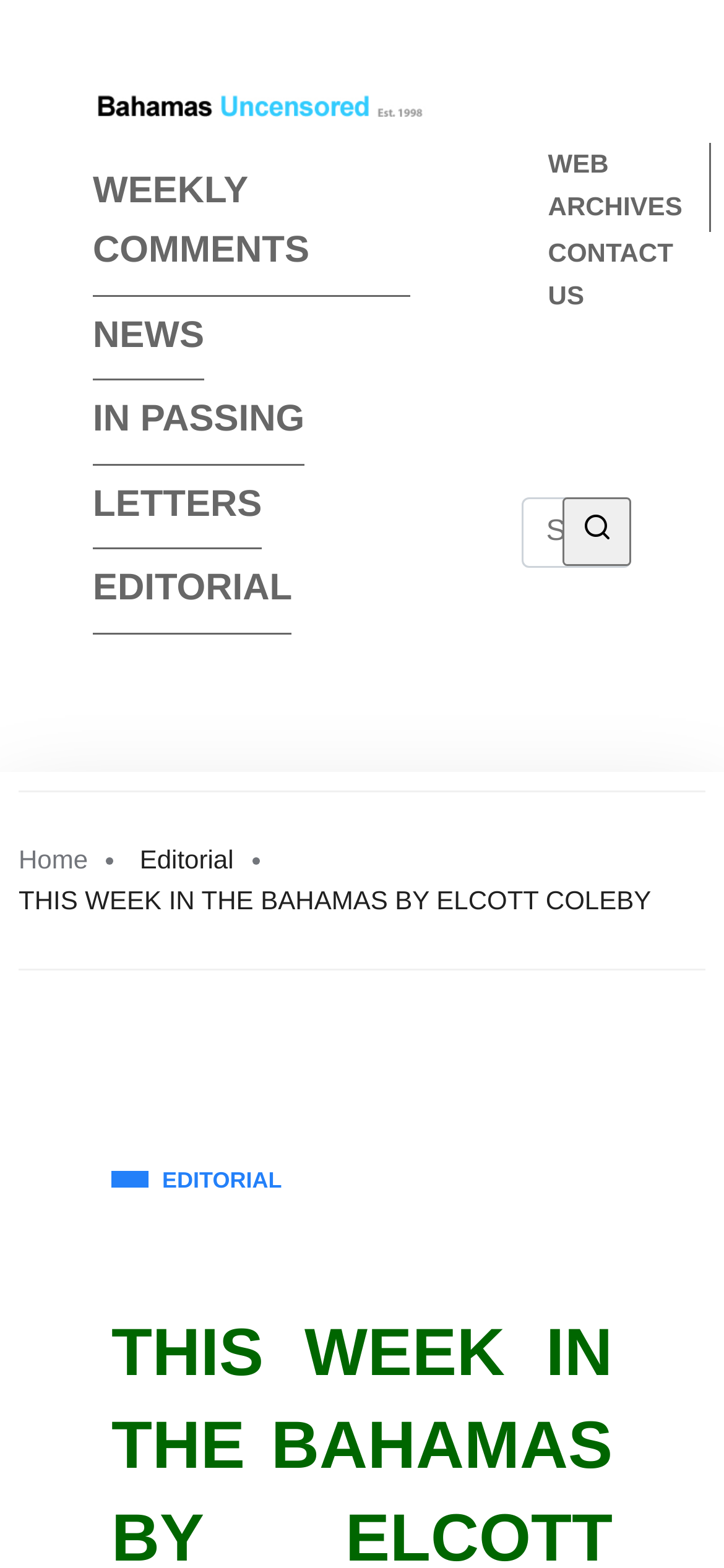What is the name of the publication?
Respond to the question with a single word or phrase according to the image.

Bahamas Uncensored